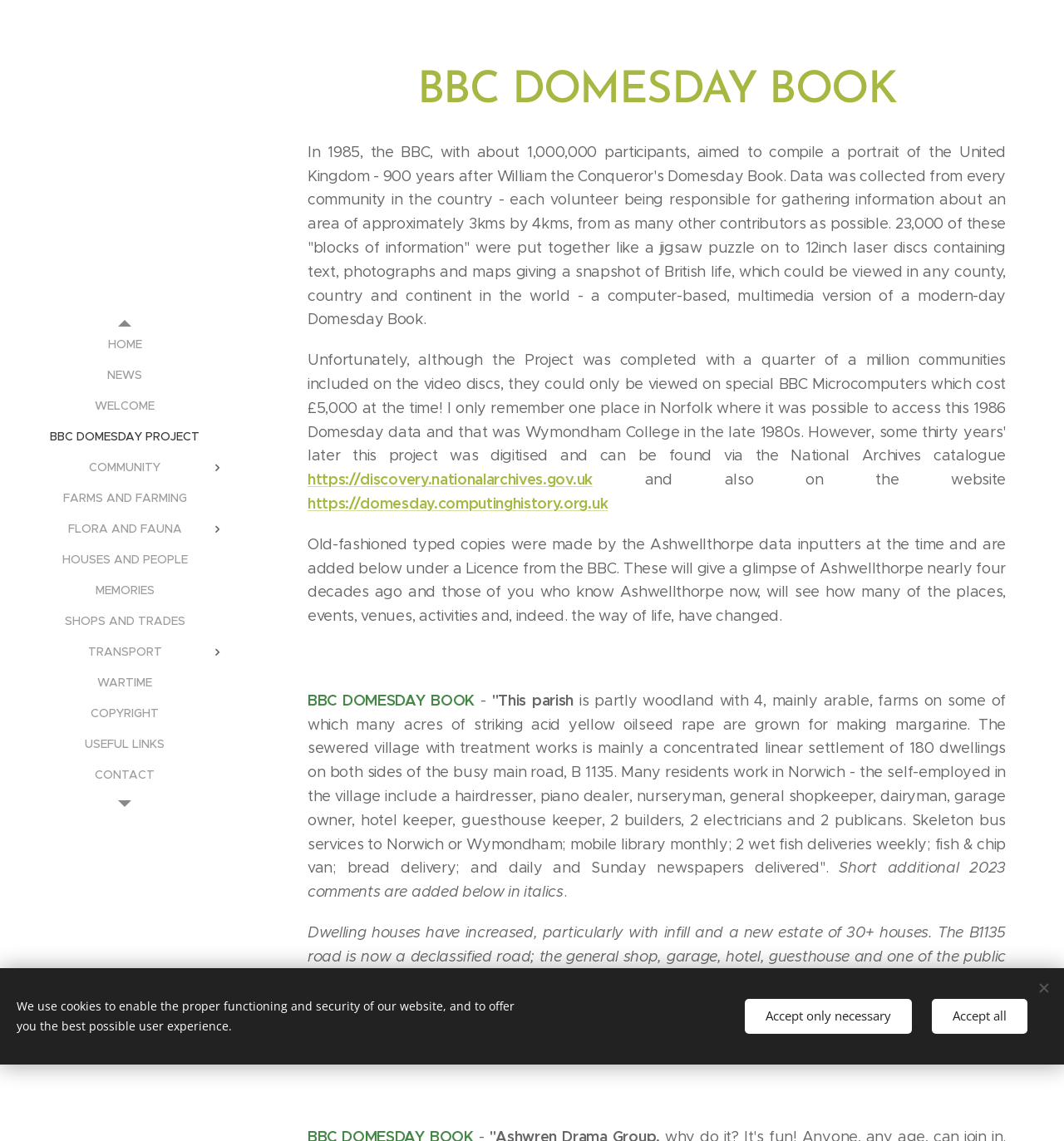How many participants were involved in the project?
Using the visual information, answer the question in a single word or phrase.

1,000,000